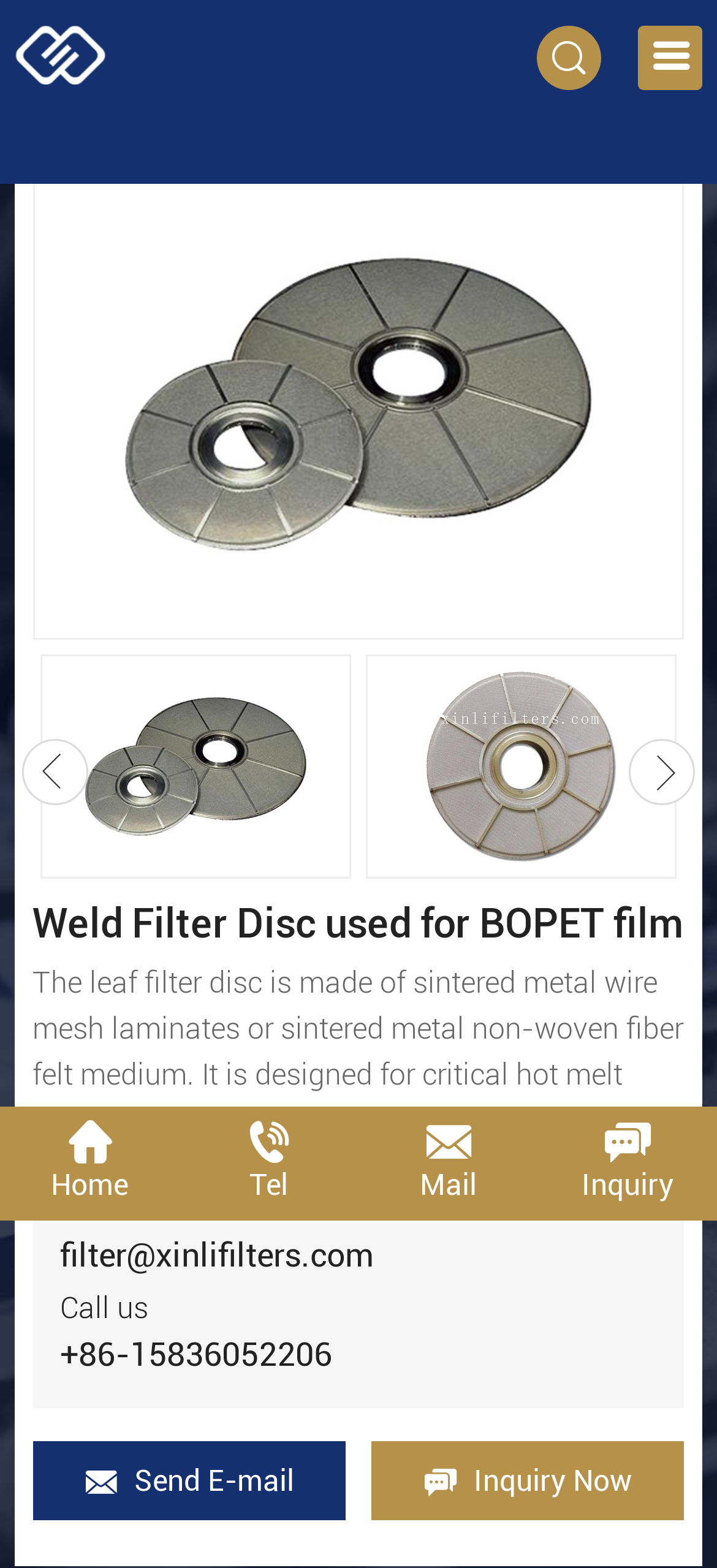Provide the bounding box coordinates of the HTML element described as: "Home". The bounding box coordinates should be four float numbers between 0 and 1, i.e., [left, top, right, bottom].

[0.0, 0.706, 0.25, 0.767]